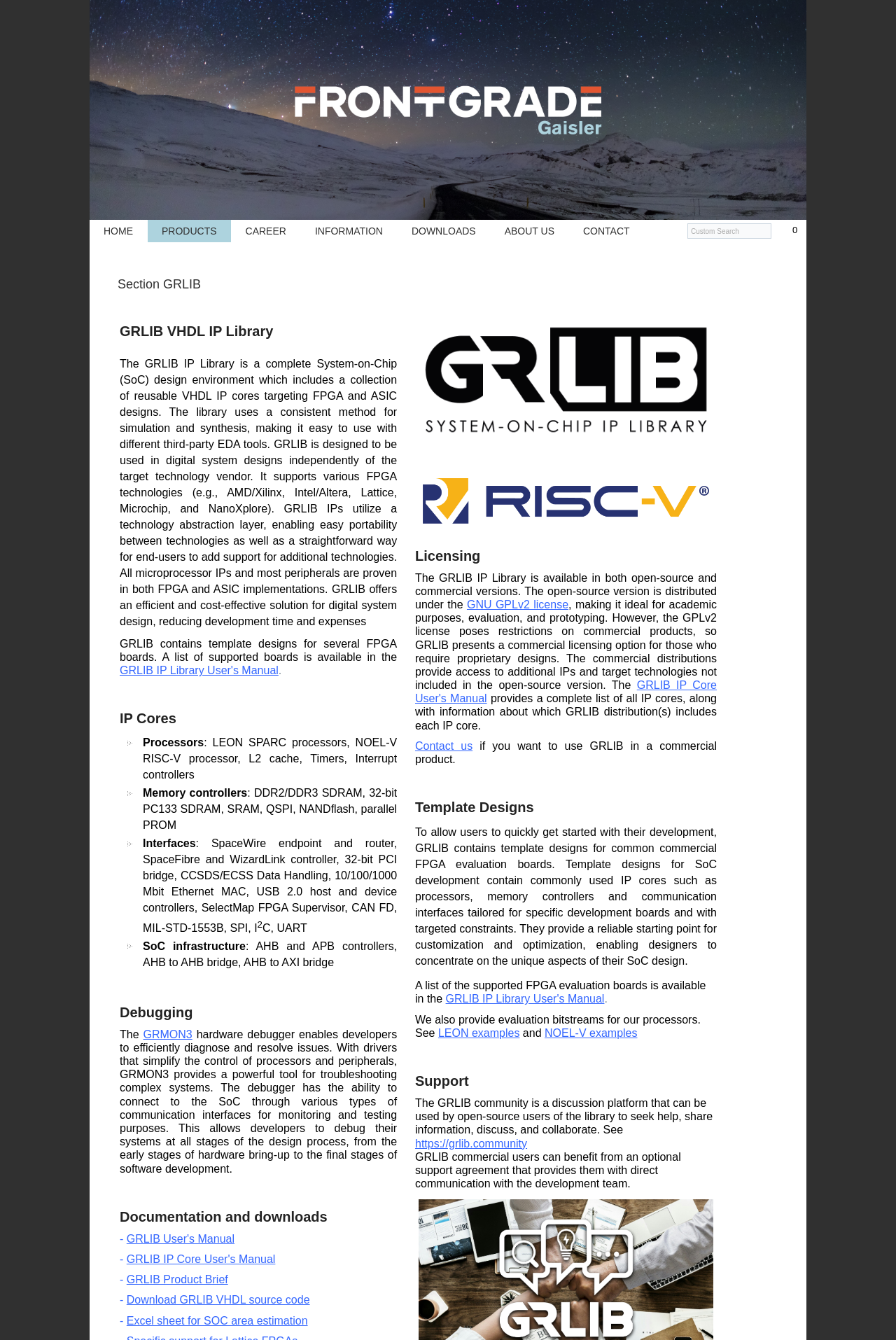Answer the question below using just one word or a short phrase: 
What is the purpose of GRMON3?

Hardware debugger